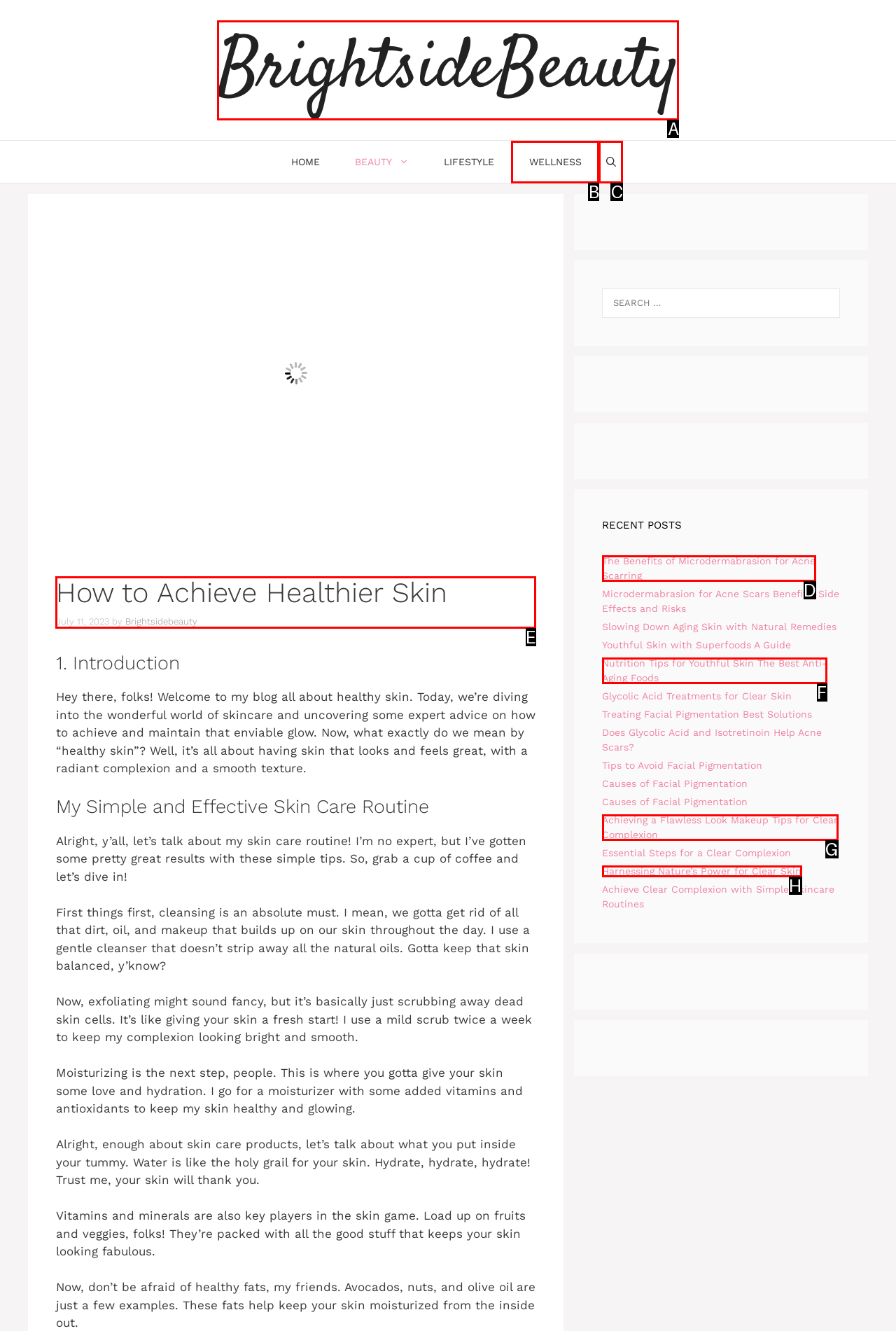Select the HTML element that needs to be clicked to carry out the task: Read the 'How to Achieve Healthier Skin' article
Provide the letter of the correct option.

E